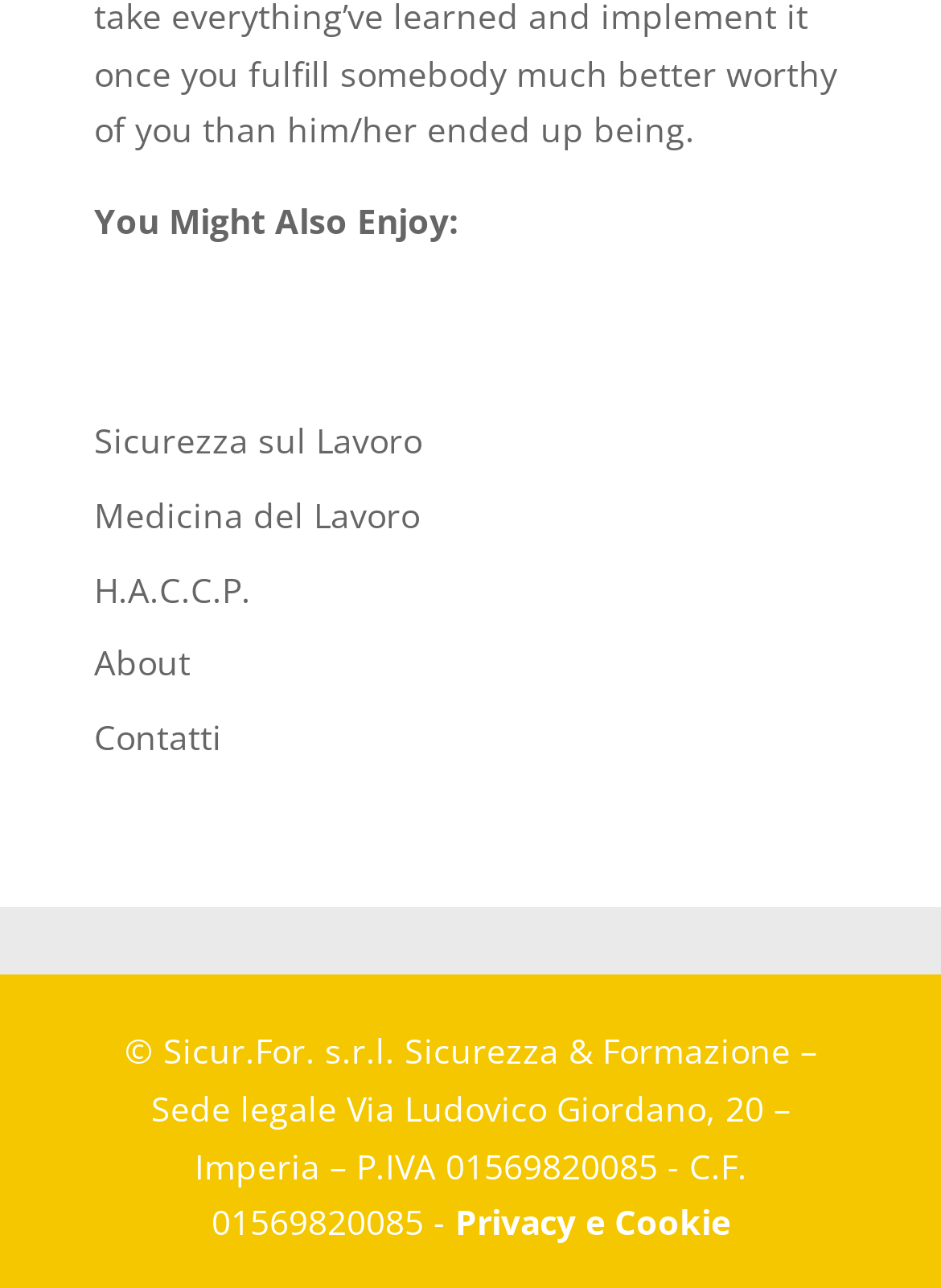What are the topics related to work?
Refer to the screenshot and answer in one word or phrase.

Sicurezza sul Lavoro, Medicina del Lavoro, H.A.C.C.P.